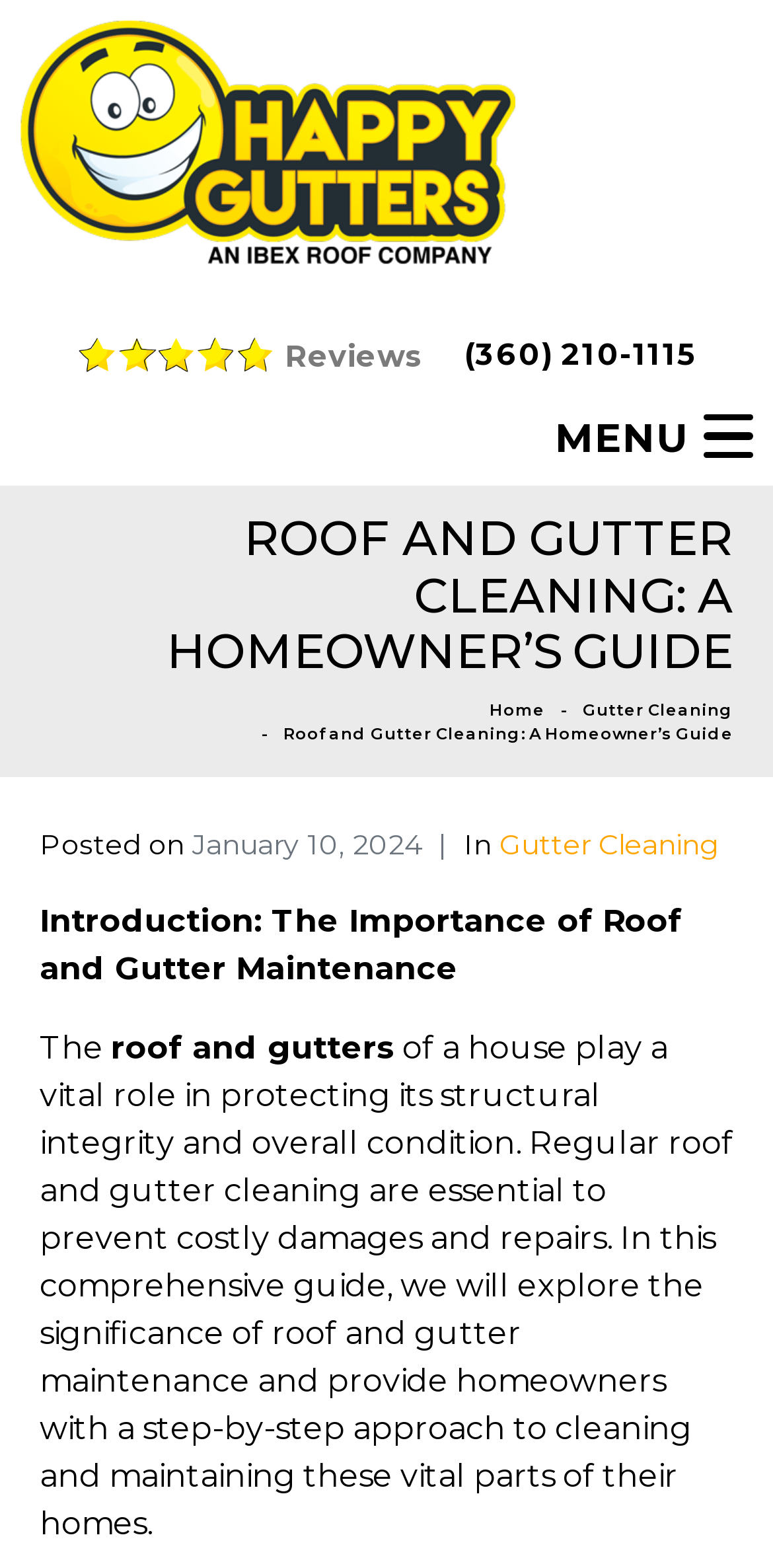What is the category of the article?
Look at the image and respond to the question as thoroughly as possible.

I found the category of the article by looking at the link element with the text 'Gutter Cleaning' which is located below the heading element, indicating that the article is categorized under Gutter Cleaning.